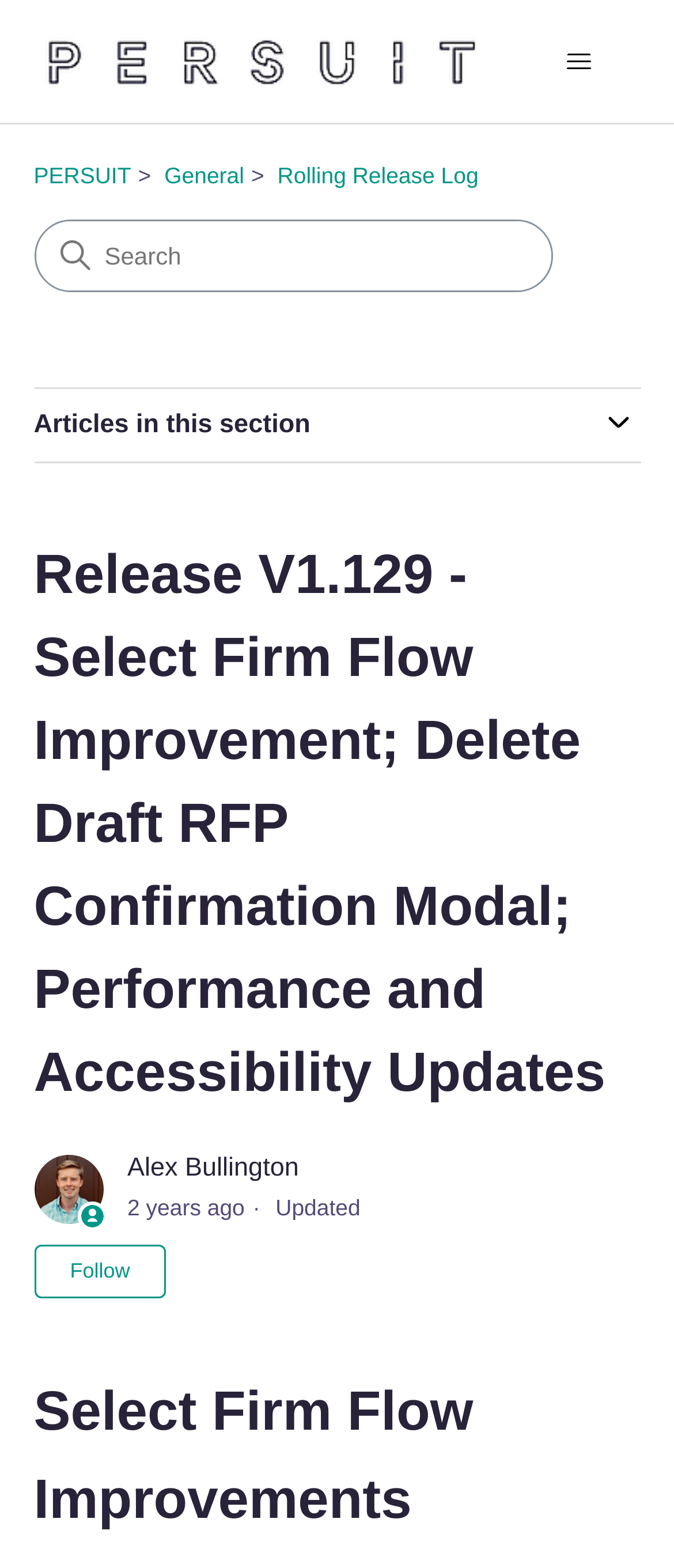Who is the author of the article?
Please provide a detailed answer to the question.

I found the answer by looking at the image 'User (Alex Bullington) is a team member' which indicates the author of the article.